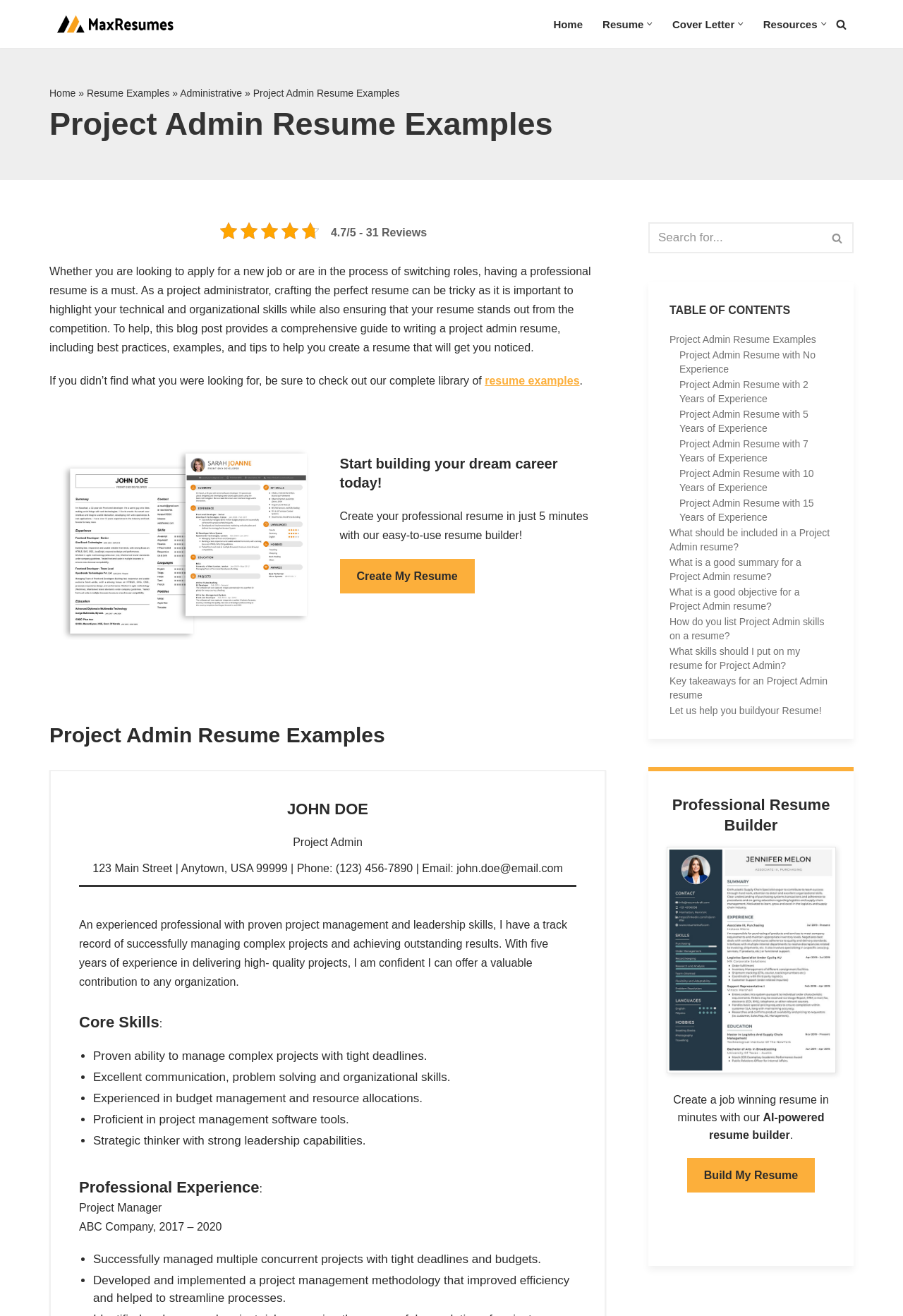What is the purpose of the 'Create My Resume' button?
Refer to the image and give a detailed answer to the query.

The 'Create My Resume' button is likely a call-to-action that allows users to create a professional resume using the website's resume builder tool, as indicated by the surrounding text and the presence of a resume template on the webpage.